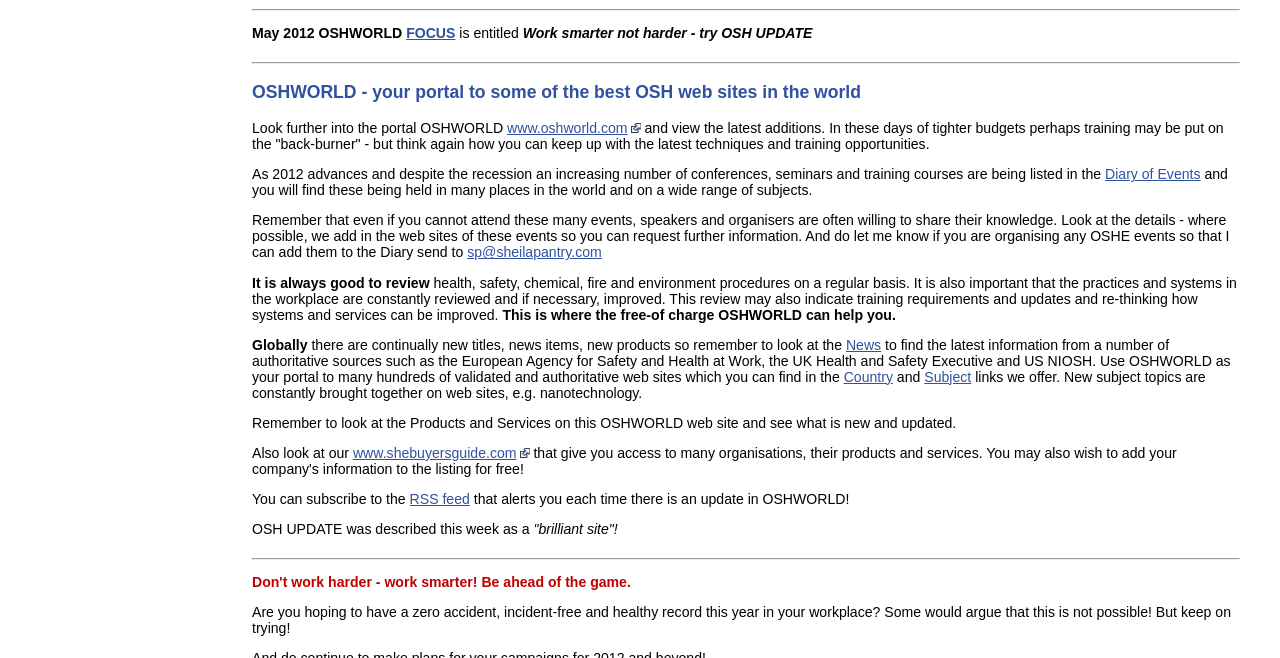Identify the bounding box for the element characterized by the following description: "RSS feed".

[0.32, 0.746, 0.367, 0.77]